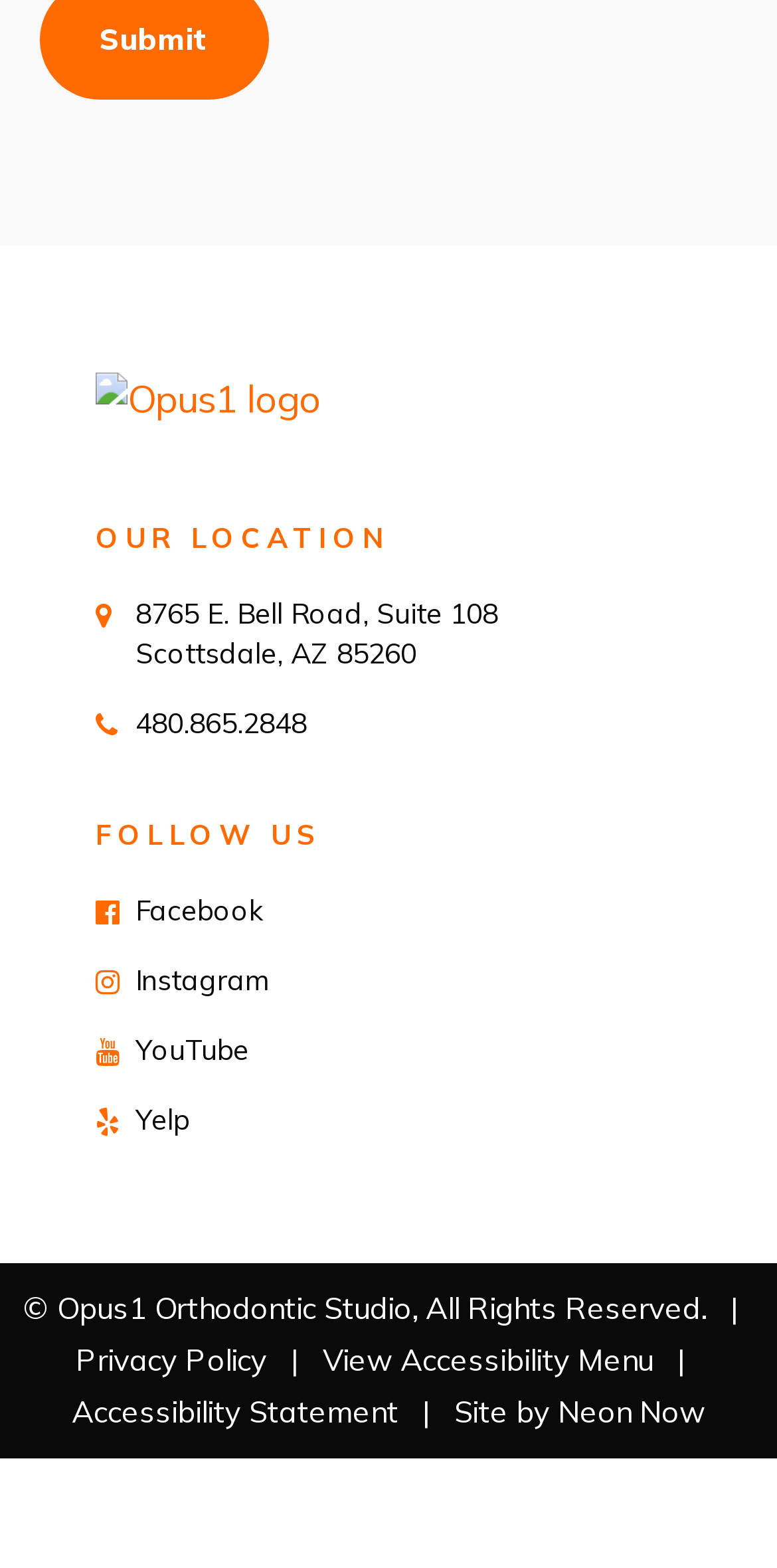What is the phone number of Opus1 Orthodontic Studio?
Answer the question with a detailed and thorough explanation.

I found the phone number by looking at the link element with the text '480.865.2848' which is located below the 'OUR LOCATION' heading.